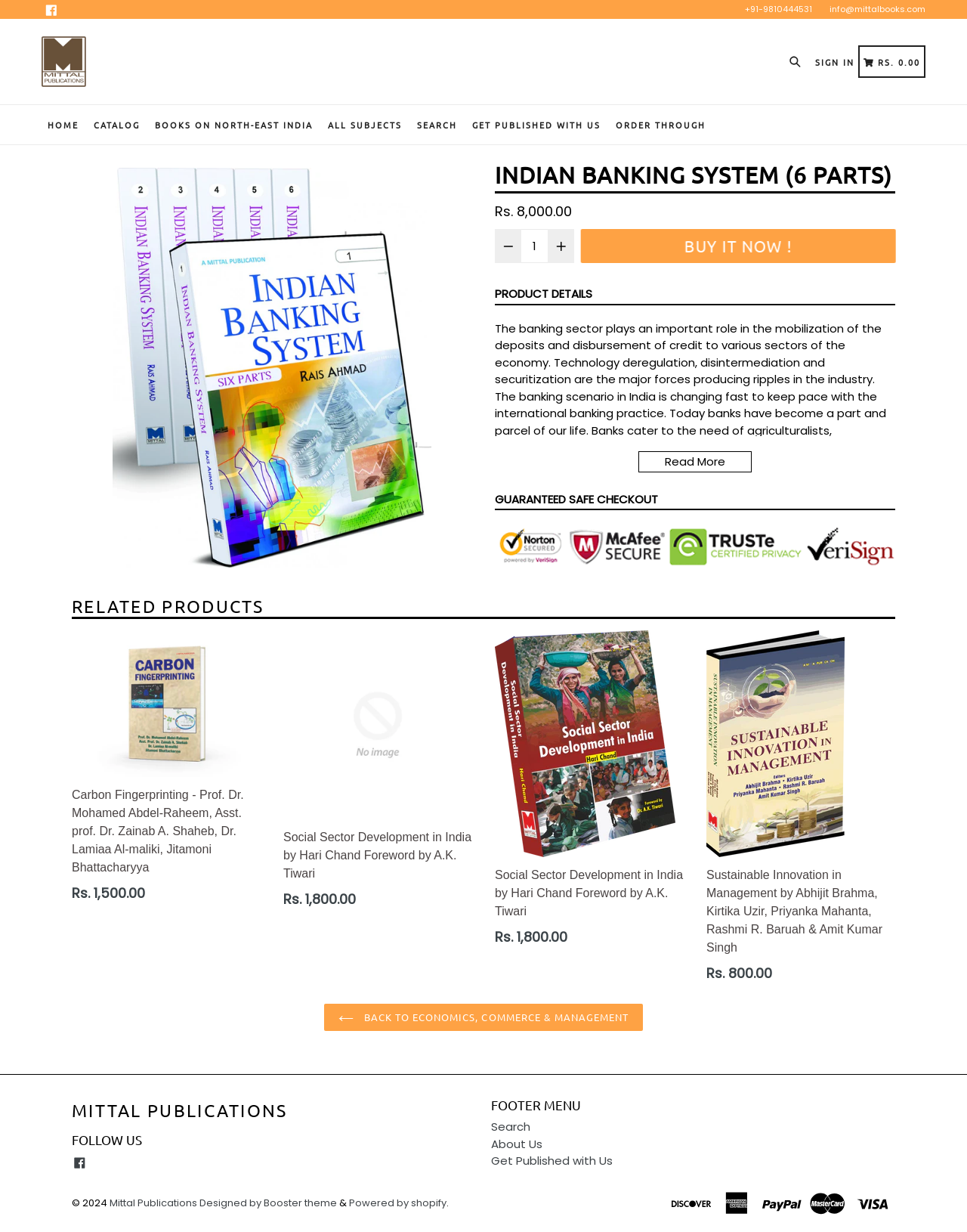Bounding box coordinates should be in the format (top-left x, top-left y, bottom-right x, bottom-right y) and all values should be floating point numbers between 0 and 1. Determine the bounding box coordinate for the UI element described as: Powered by shopify

[0.361, 0.971, 0.462, 0.982]